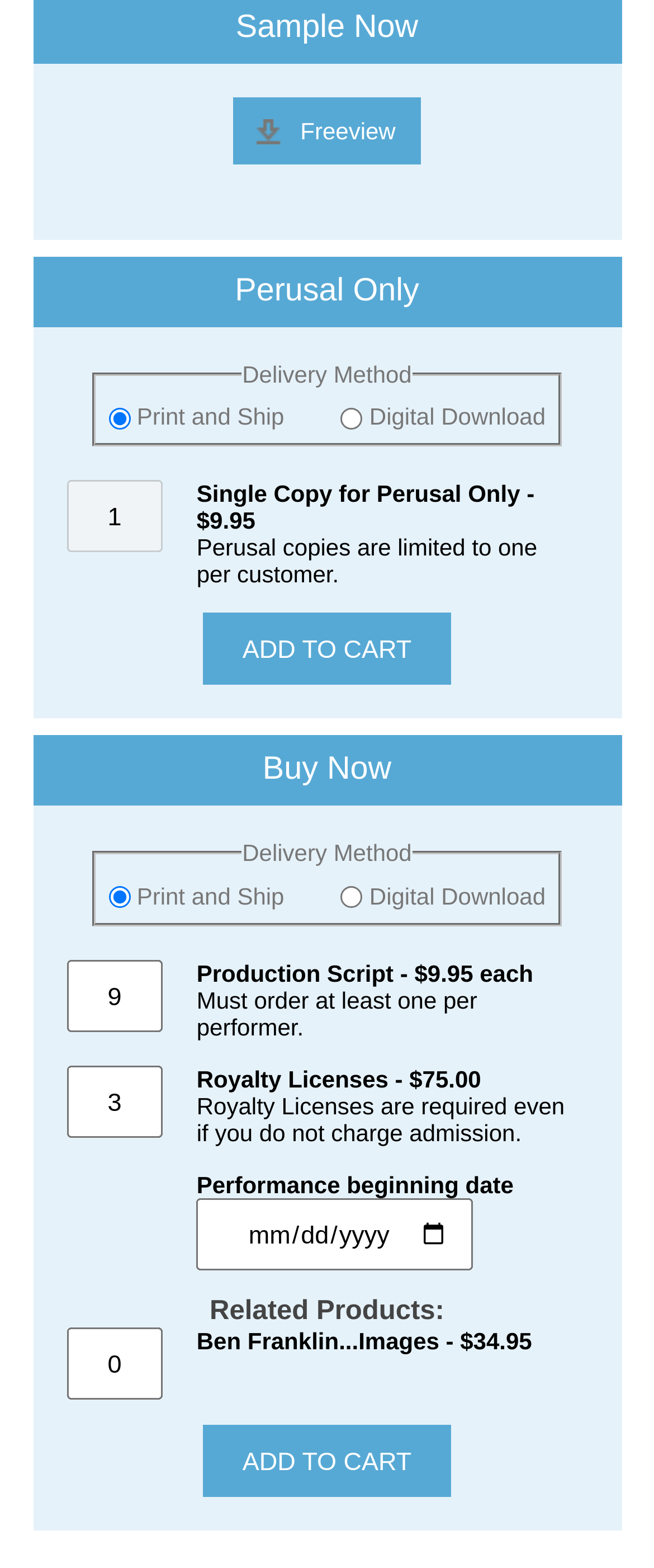Highlight the bounding box coordinates of the element that should be clicked to carry out the following instruction: "Choose a date from the date picker". The coordinates must be given as four float numbers ranging from 0 to 1, i.e., [left, top, right, bottom].

[0.301, 0.764, 0.724, 0.81]